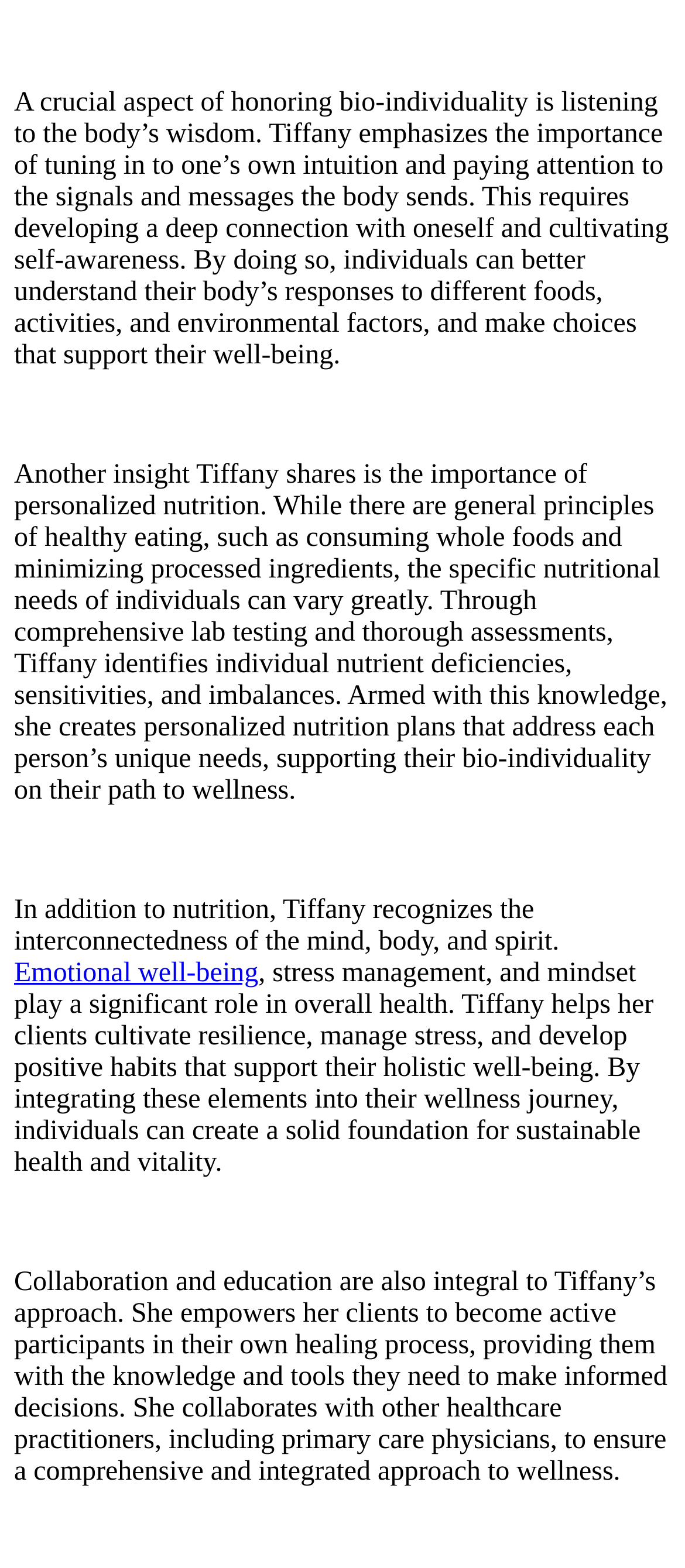What is the goal of Tiffany's approach?
Please provide a single word or phrase in response based on the screenshot.

Sustainable health and vitality